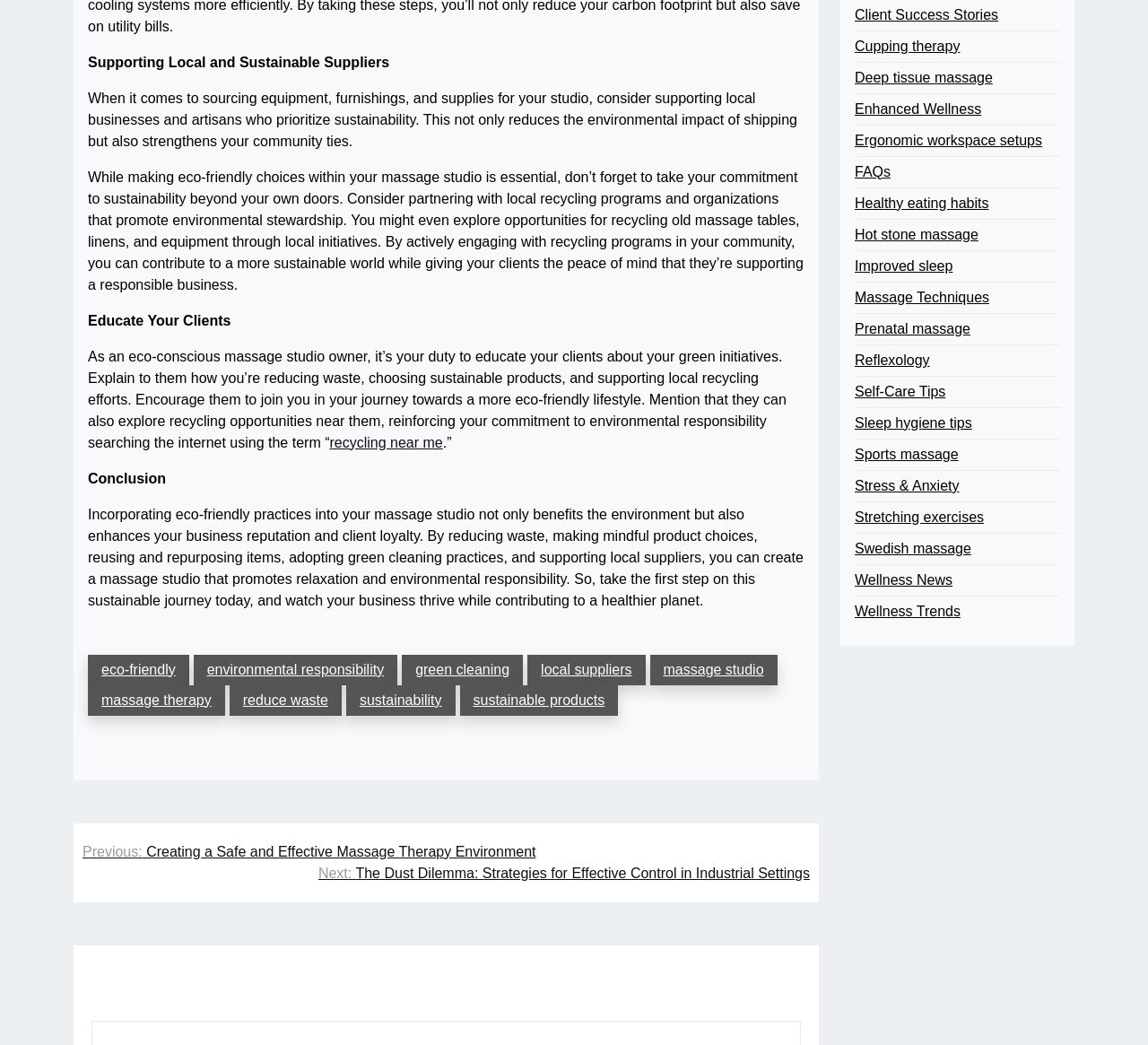Show the bounding box coordinates of the element that should be clicked to complete the task: "Discover 'Deep tissue massage'".

[0.745, 0.064, 0.865, 0.085]